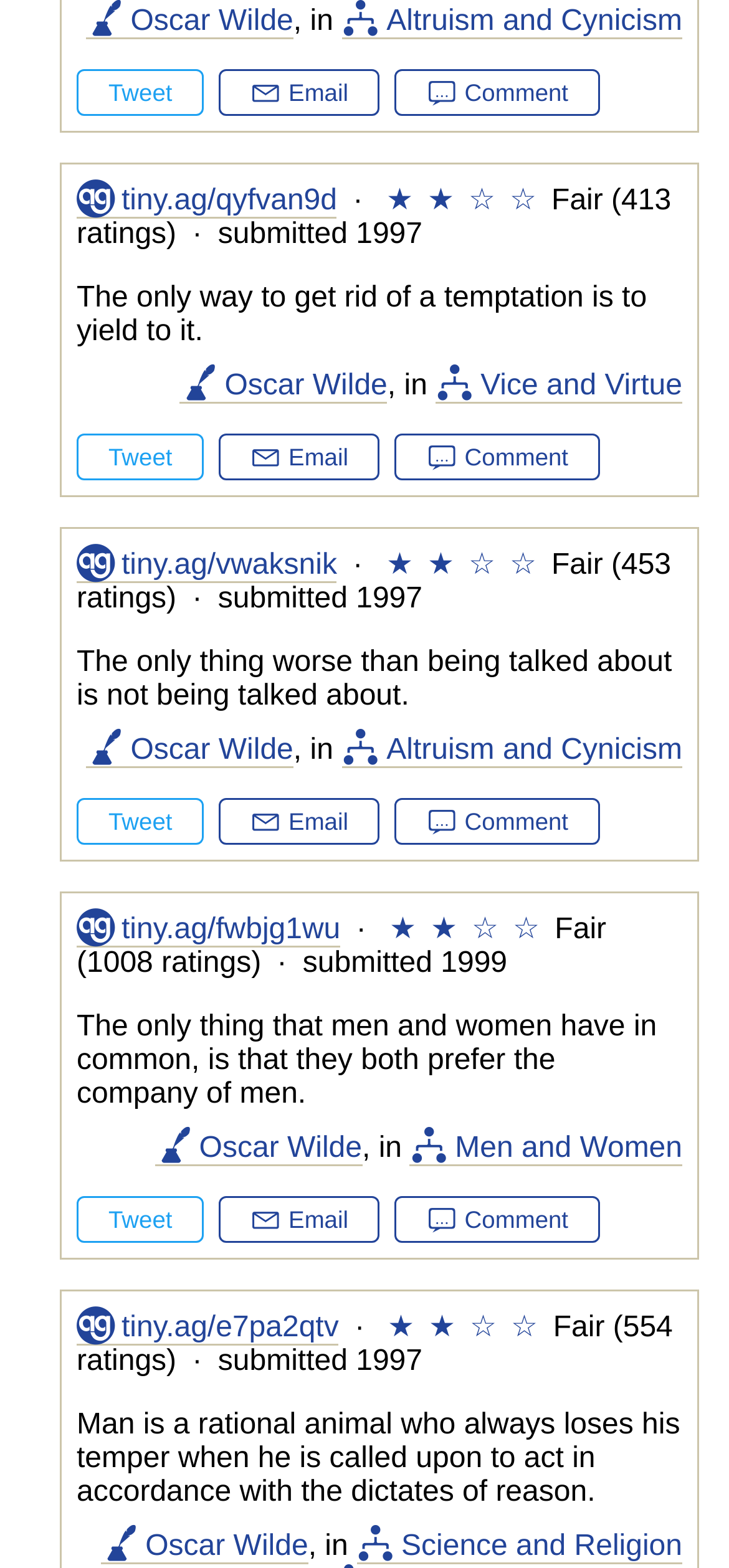What is the title of the book for the fourth quote?
Give a thorough and detailed response to the question.

I examined the fourth quote block and found the book title information, which is 'Men and Women'. This is indicated by the link with the text 'Men and Women' and the icon ''.